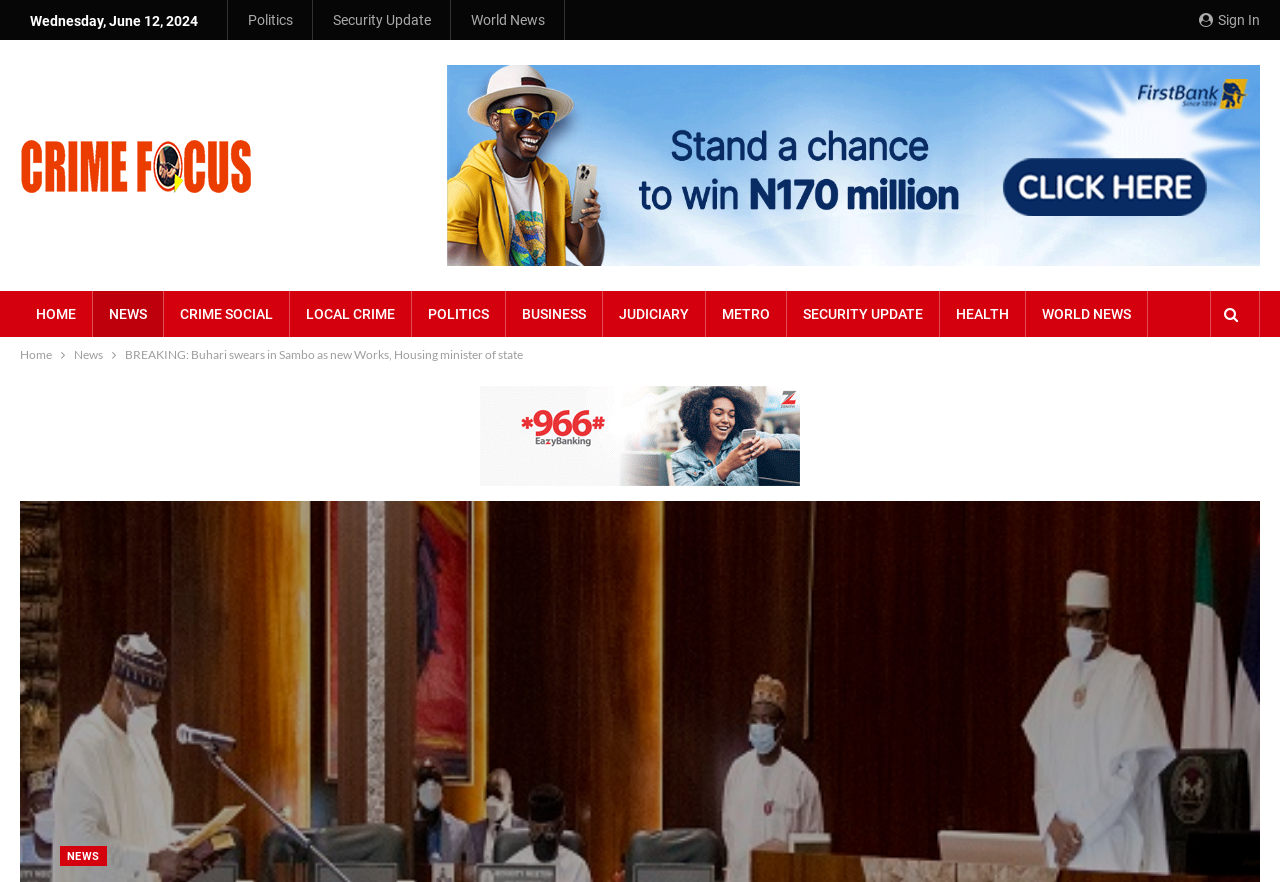Identify the bounding box coordinates of the area you need to click to perform the following instruction: "View Security Update".

[0.26, 0.014, 0.337, 0.032]